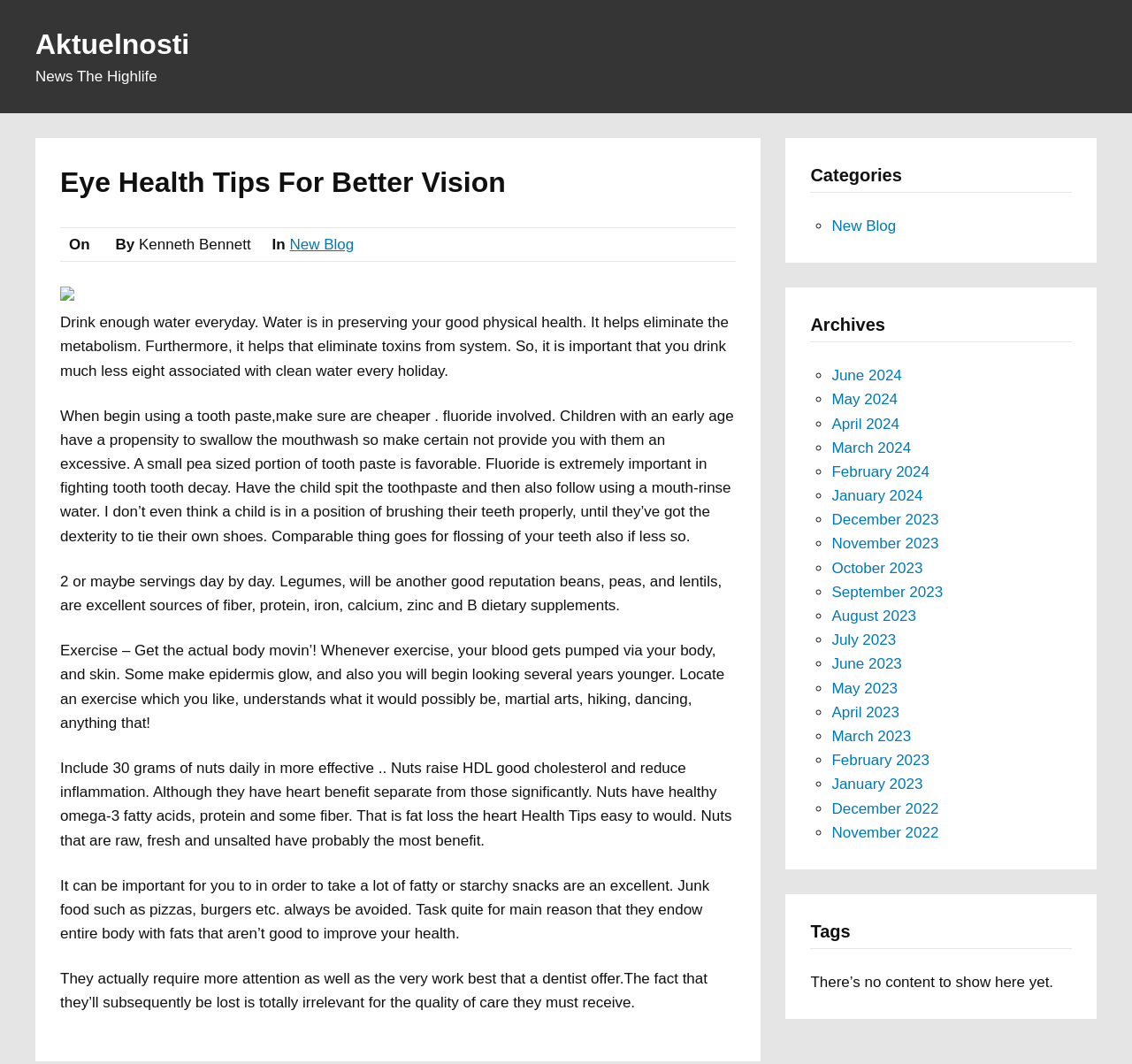Based on the element description Aktuelnosti, identify the bounding box of the UI element in the given webpage screenshot. The coordinates should be in the format (top-left x, top-left y, bottom-right x, bottom-right y) and must be between 0 and 1.

[0.031, 0.027, 0.167, 0.057]